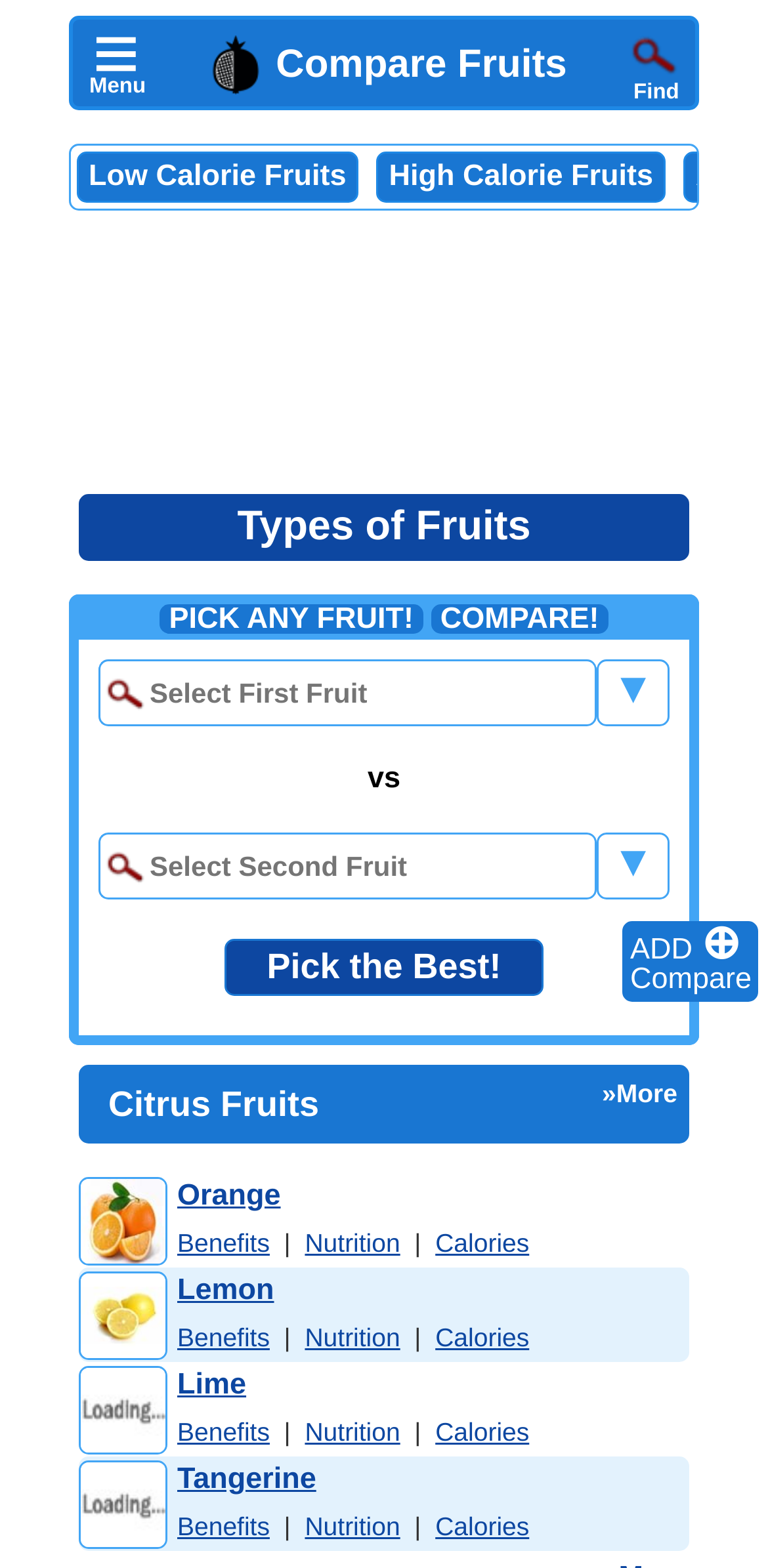Predict the bounding box coordinates for the UI element described as: "name="ctl00$MC$Button_Compare" value="Pick the Best!"". The coordinates should be four float numbers between 0 and 1, presented as [left, top, right, bottom].

[0.294, 0.599, 0.706, 0.635]